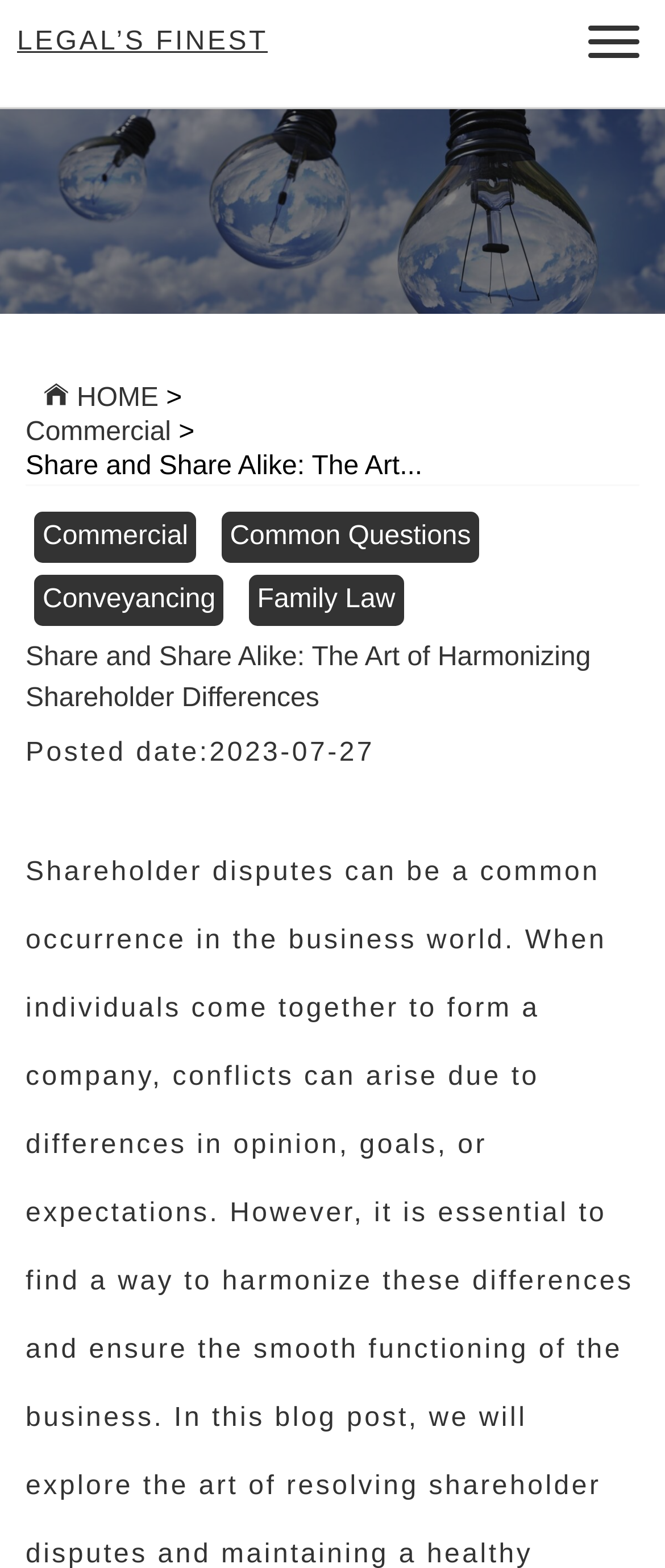Show the bounding box coordinates for the HTML element described as: "FTC Disclosure".

None